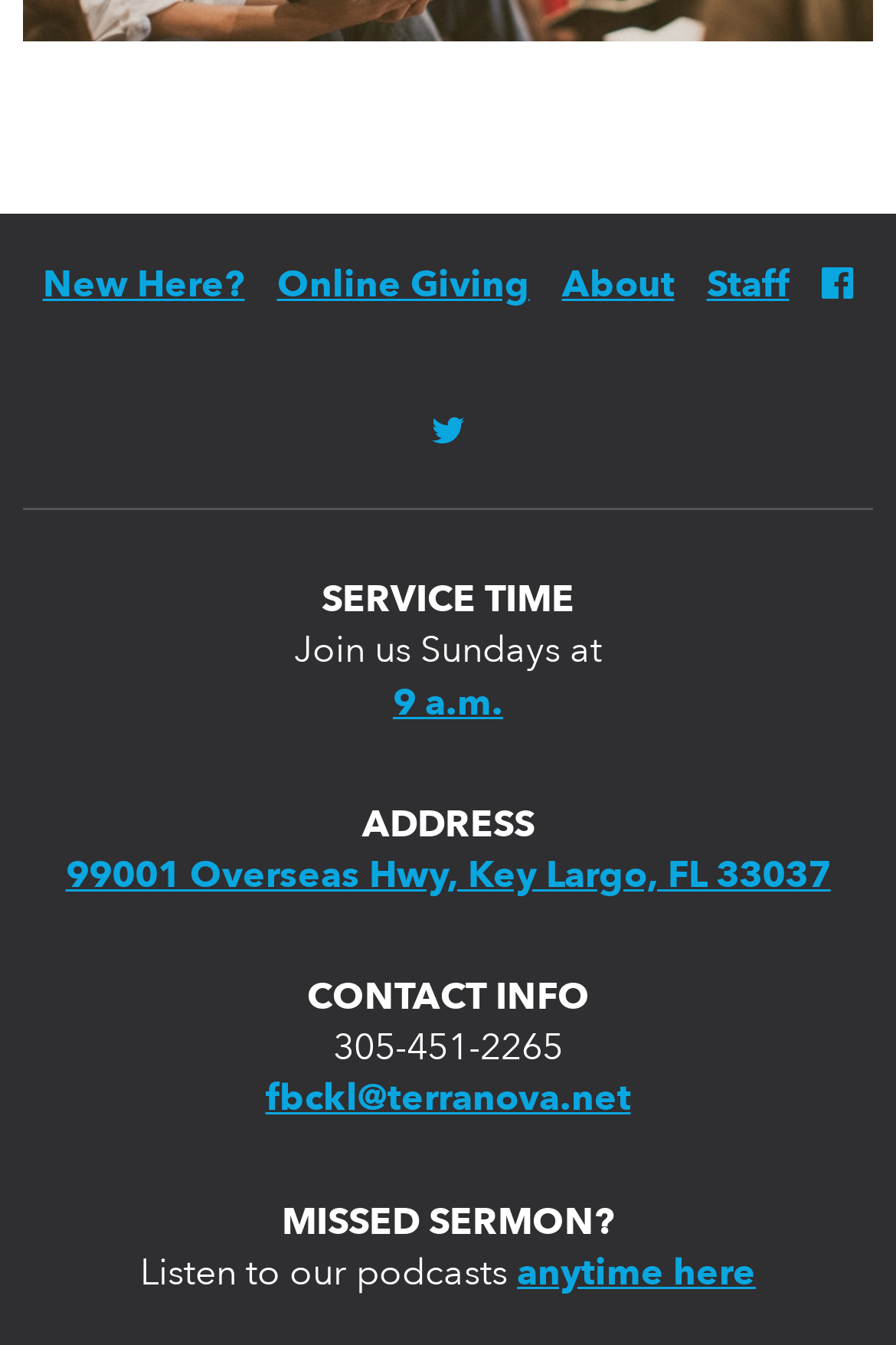Give a succinct answer to this question in a single word or phrase: 
How can I contact the church?

Phone or email